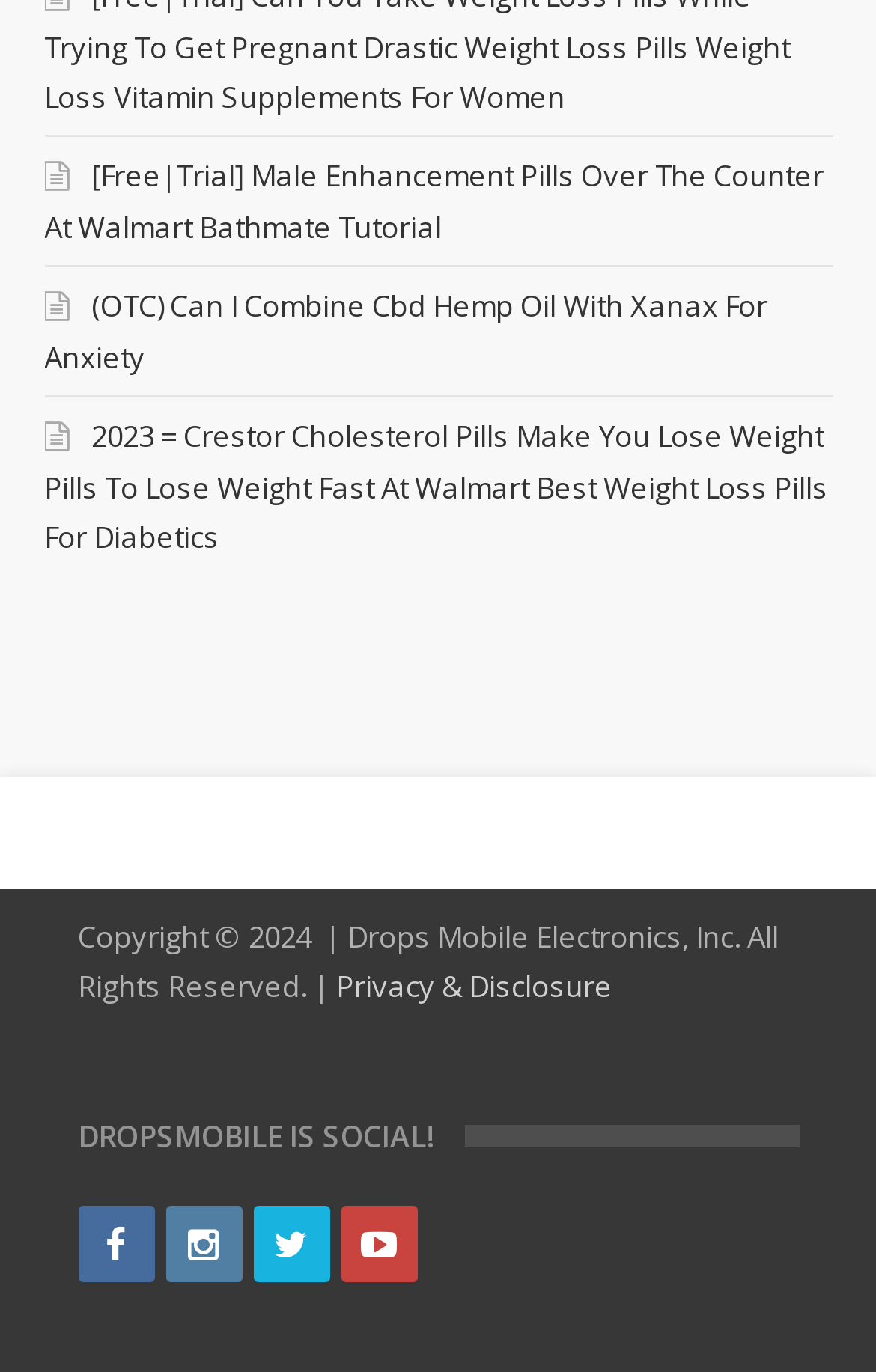Highlight the bounding box coordinates of the element that should be clicked to carry out the following instruction: "Click on the Facebook icon". The coordinates must be given as four float numbers ranging from 0 to 1, i.e., [left, top, right, bottom].

[0.088, 0.88, 0.176, 0.935]